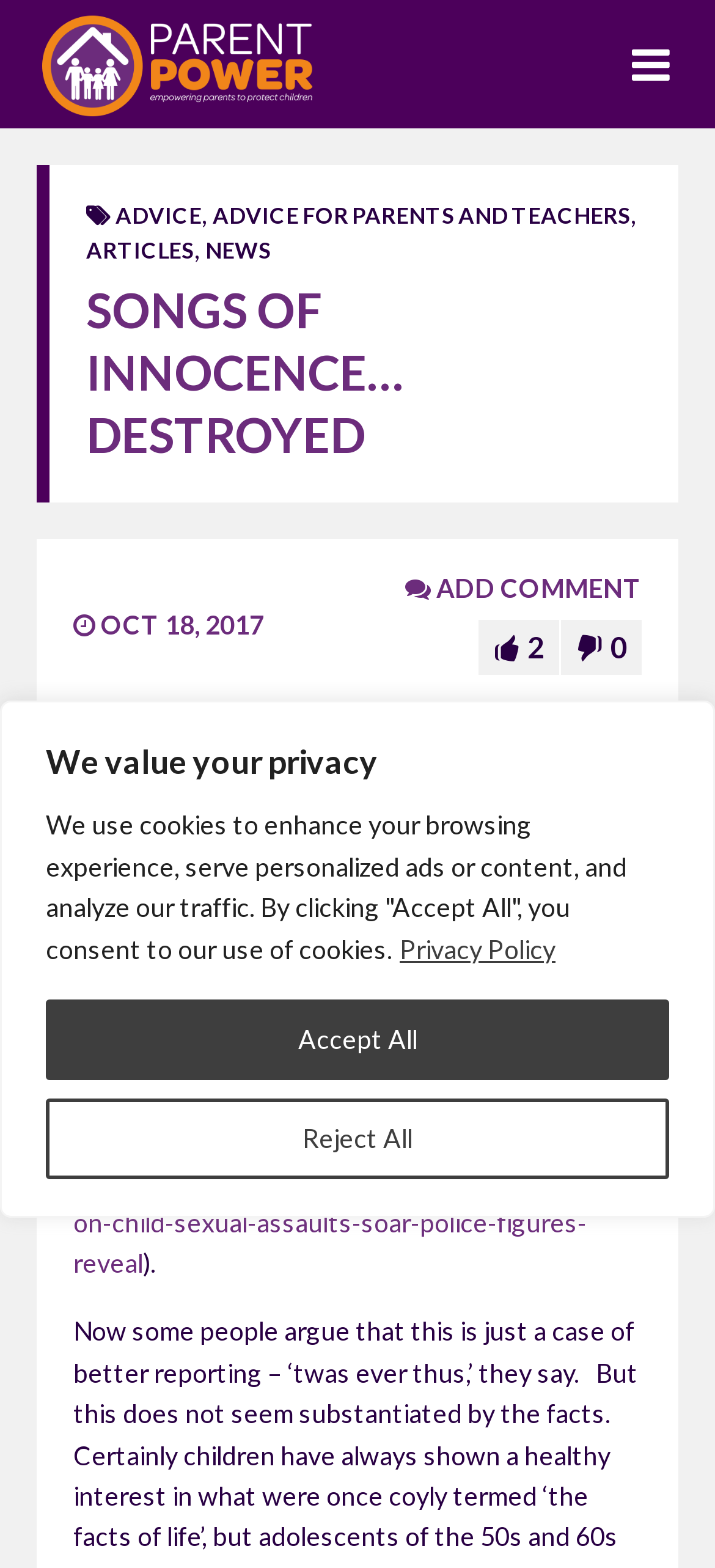Please provide the bounding box coordinates for the element that needs to be clicked to perform the instruction: "Read the NEWS". The coordinates must consist of four float numbers between 0 and 1, formatted as [left, top, right, bottom].

[0.287, 0.151, 0.379, 0.168]